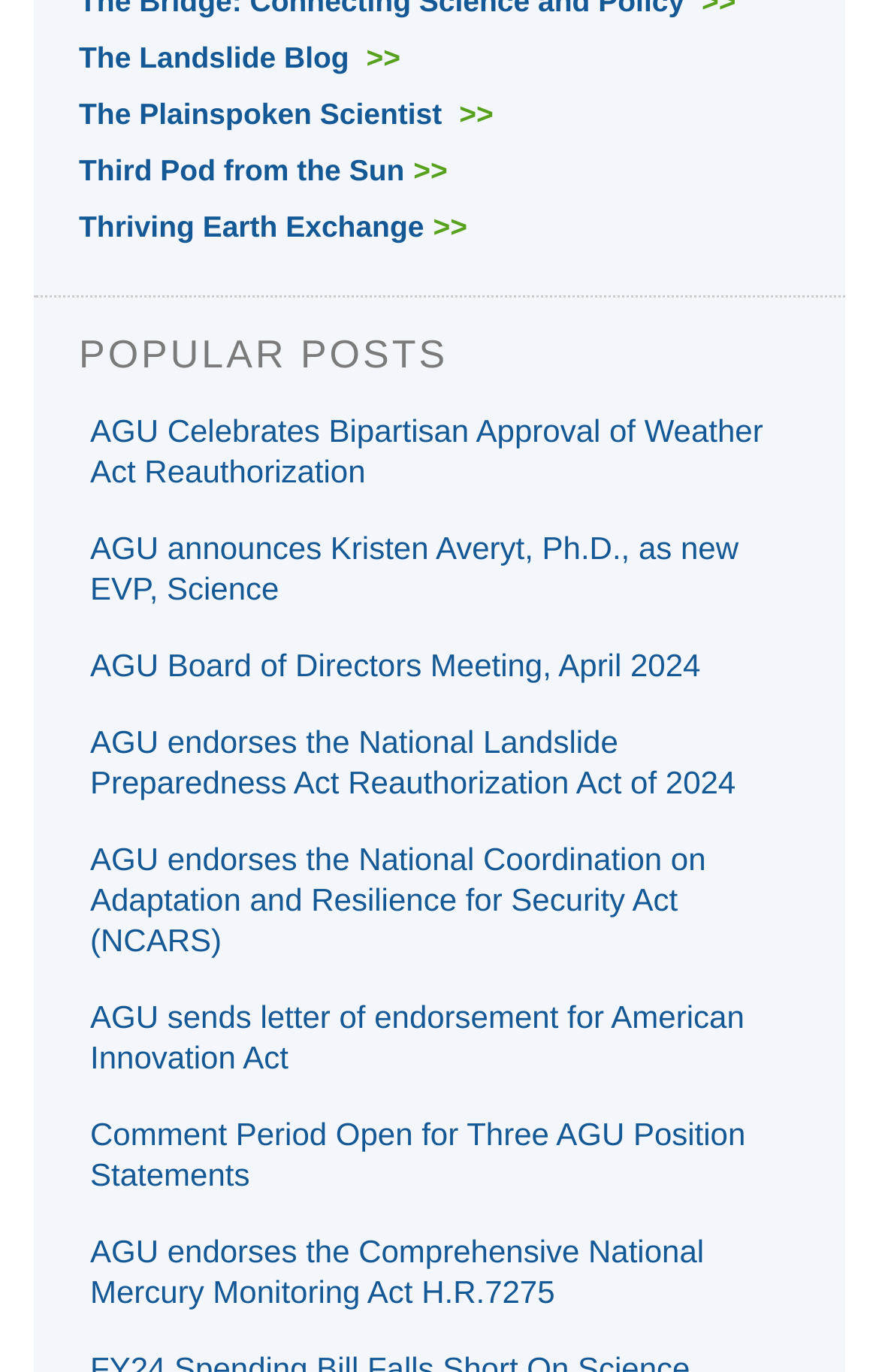Please answer the following question using a single word or phrase: 
How many links are under 'POPULAR POSTS'?

8